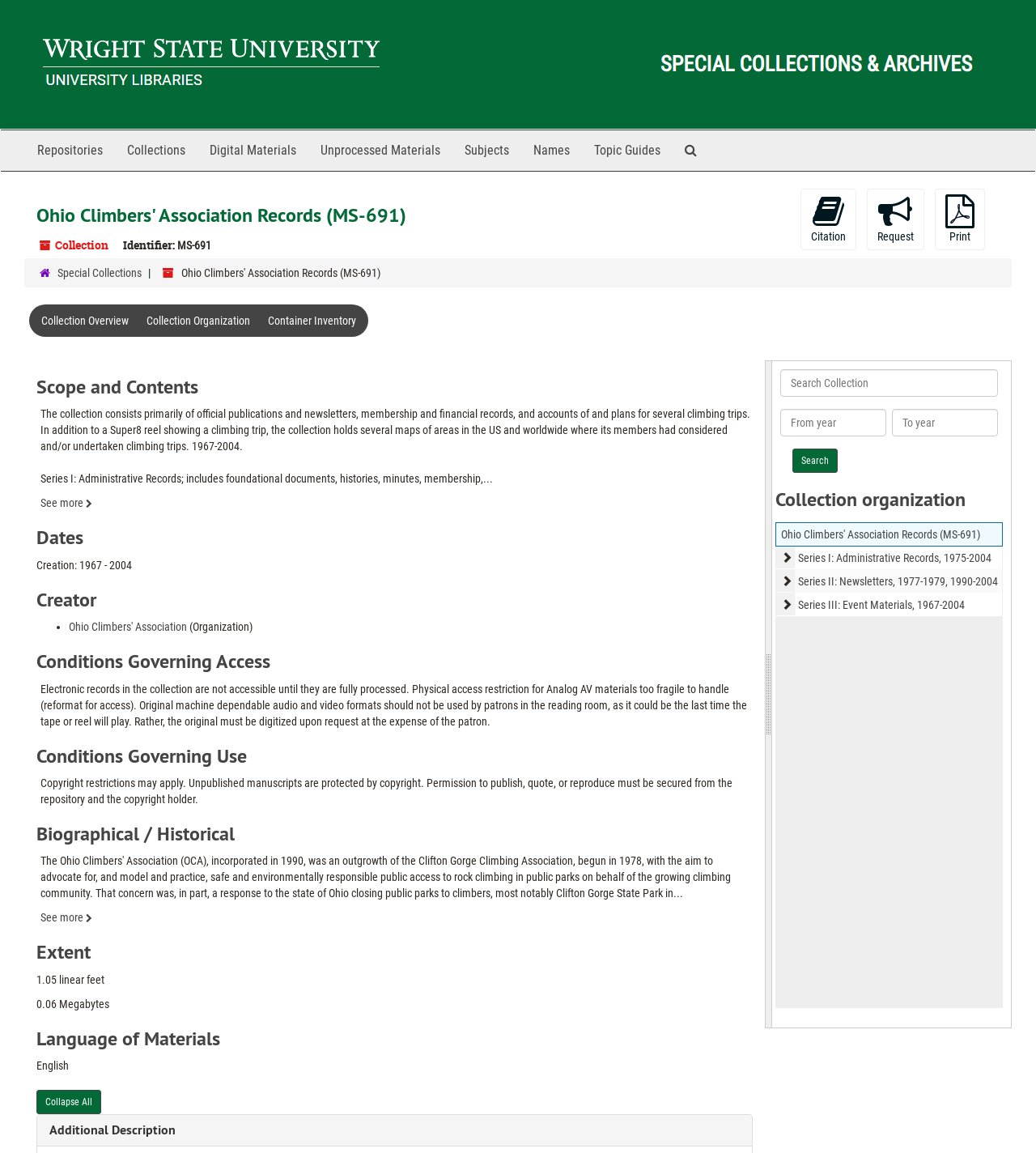Generate an in-depth caption that captures all aspects of the webpage.

This webpage is about the Ohio Climbers' Association Records (MS-691) collection at Wright State University. At the top, there are two Wright State University logos, one on the left and one on the right. Below the logos, there is a top-level navigation menu with links to Repositories, Collections, Digital Materials, Unprocessed Materials, Subjects, Names, Topic Guides, and Search The Archives.

The main content of the page is divided into several sections. The first section has a heading "Ohio Climbers' Association Records (MS-691)" and provides an overview of the collection. Below this heading, there are links to Collection Overview, Collection Organization, and Container Inventory.

The next section is titled "Scope and Contents" and describes the collection's contents, including official publications, newsletters, membership and financial records, and accounts of climbing trips. There is also a brief description of the collection's scope and a link to "See more".

The following sections provide more detailed information about the collection, including Dates, Creator, Conditions Governing Access, Conditions Governing Use, Biographical/Historical, Extent, Language of Materials, and Additional Description. Each section has a heading and provides relevant information about the collection.

On the right side of the page, there is a sidebar with a search function that allows users to search the collection by keyword, from year, and to year. There is also a button to collapse or expand the sidebar.

Below the search function, there is a section titled "Collection organization" that provides an overview of the collection's organization, including Series I: Administrative Records, Series II: Newsletters, and Series III: Event Materials. Each series has a button to expand or collapse its contents, and there are links to more detailed information about each series.

Overall, the webpage provides a detailed description of the Ohio Climbers' Association Records (MS-691) collection at Wright State University, including its contents, scope, and organization.